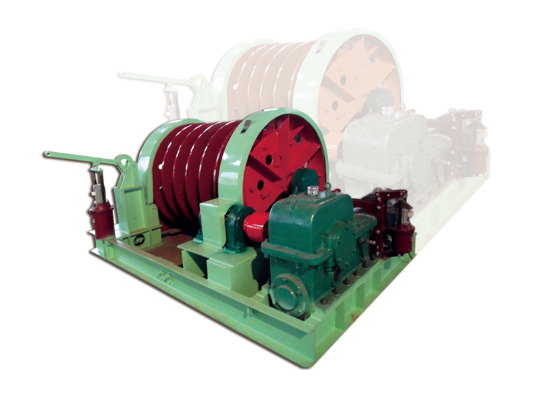Analyze the image and describe all the key elements you observe.

The image showcases the JZX overhaul platform hoist developed by Hebi Shuangmin Mine Machinery Co., Ltd. This industrial hoist features a robust design ideal for lifting personnel and materials during maintenance operations, particularly in power plants. Prominently displayed in the center are large red and green drum systems, which are crucial for its operation, coupled with a streamlined base for stability. The hoist exemplifies both functionality and efficiency, designed to perform optimally under various working conditions, with an operational temperature range of -25°C to 40°C. Its durable construction is evident, ensuring safety and reliability in demanding environments.